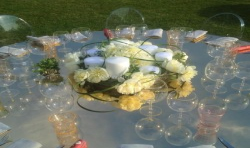What color are the delicate glasses surrounding the centerpiece?
Please provide a comprehensive answer based on the information in the image.

The caption describes the delicate glasses surrounding the centerpiece as pink and gold, which implies that they have a sophisticated and elegant appearance.